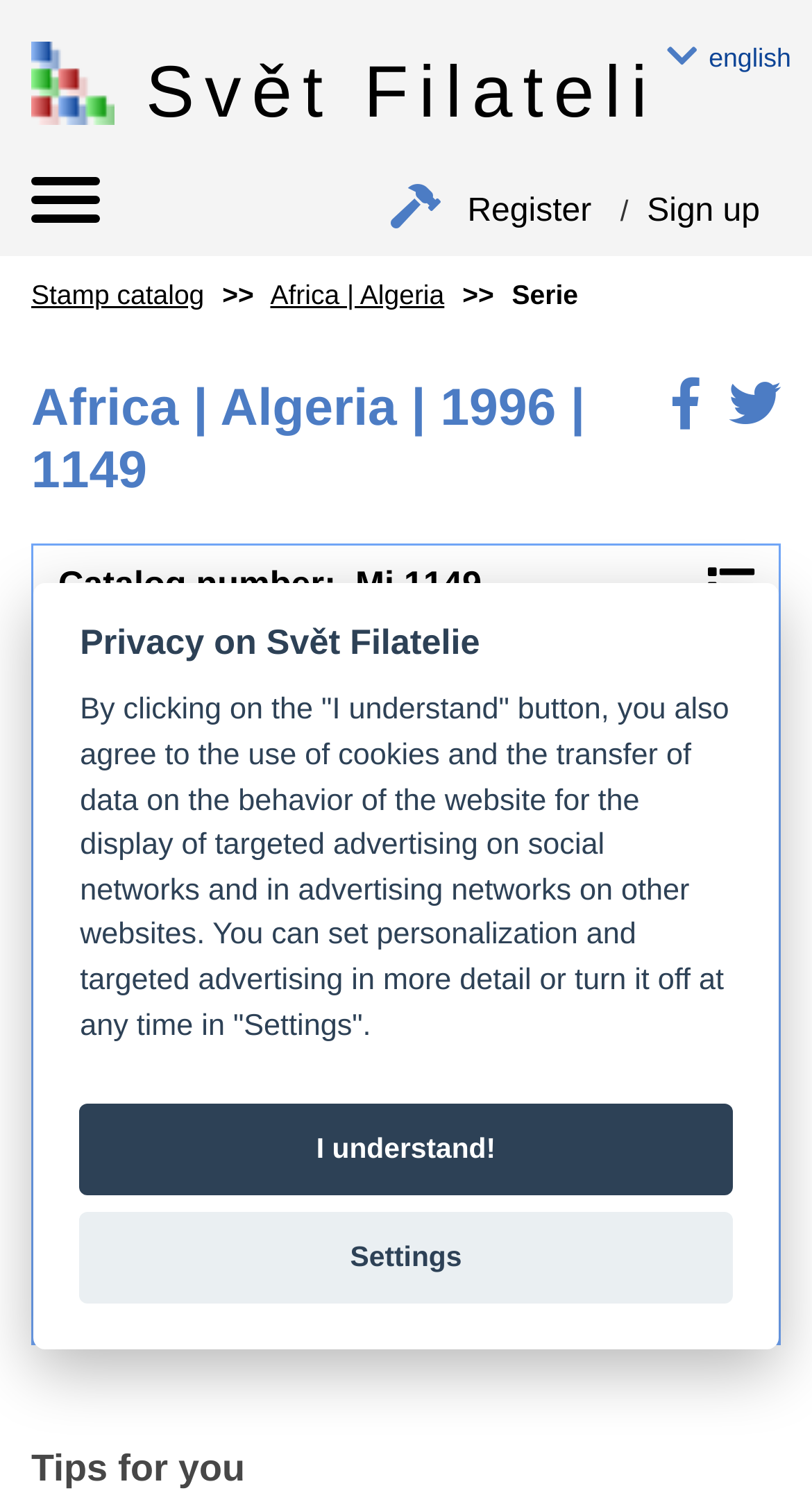Bounding box coordinates are to be given in the format (top-left x, top-left y, bottom-right x, bottom-right y). All values must be floating point numbers between 0 and 1. Provide the bounding box coordinate for the UI element described as: english

[0.821, 0.028, 0.974, 0.059]